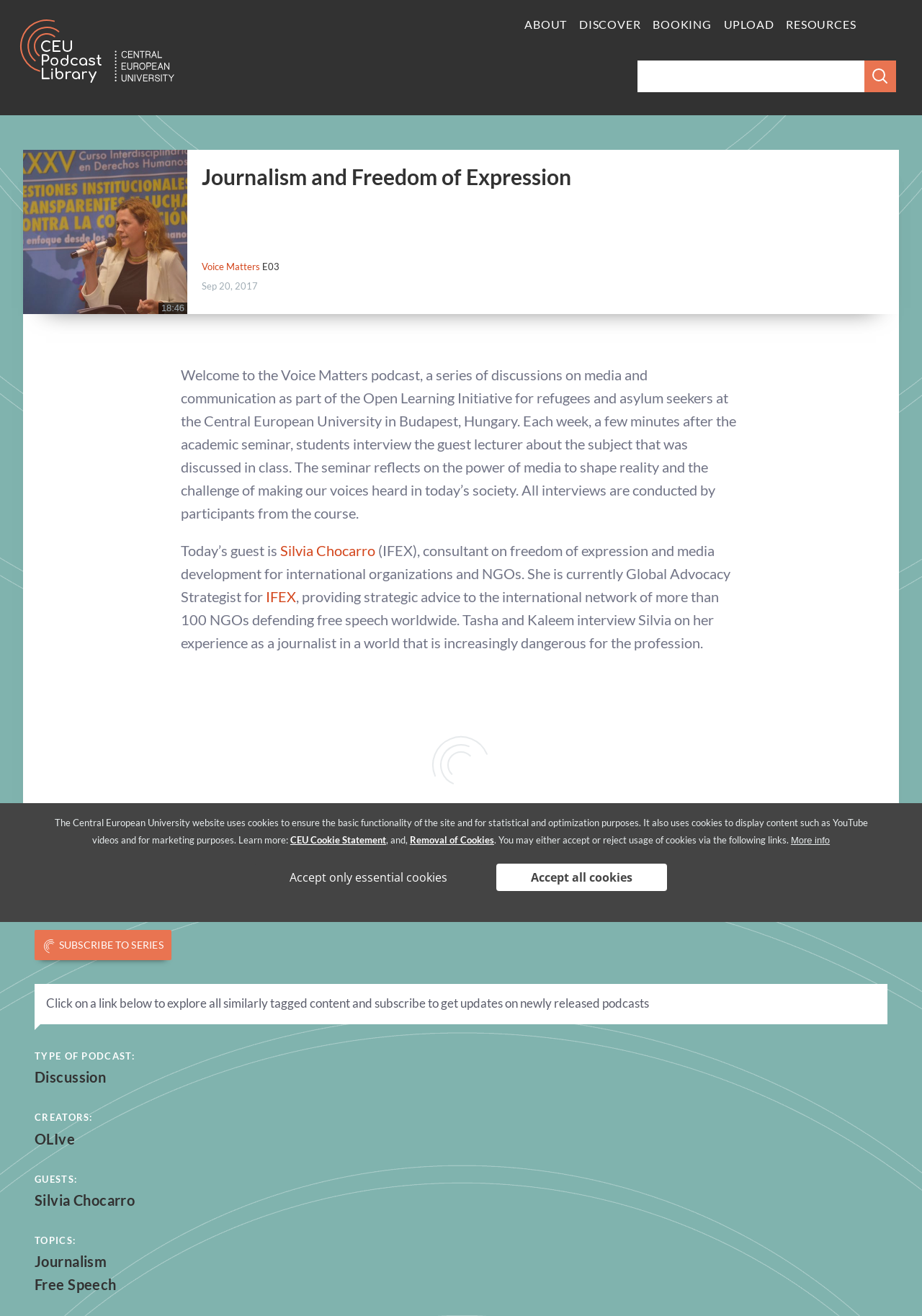Please find the bounding box coordinates (top-left x, top-left y, bottom-right x, bottom-right y) in the screenshot for the UI element described as follows: name="search_api_viewed"

[0.691, 0.046, 0.941, 0.07]